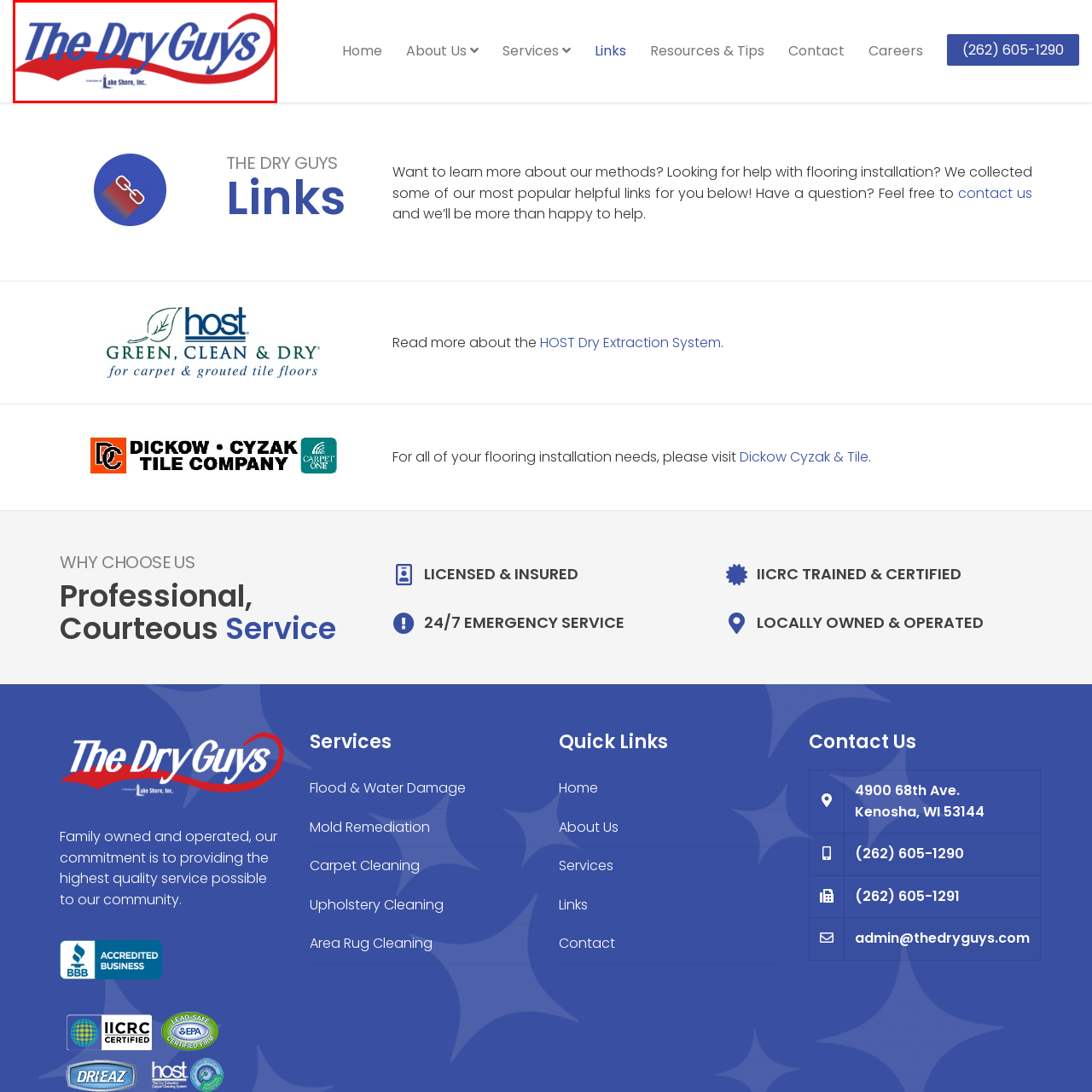What is the color of the swoosh?
Focus on the area within the red boundary in the image and answer the question with one word or a short phrase.

Red